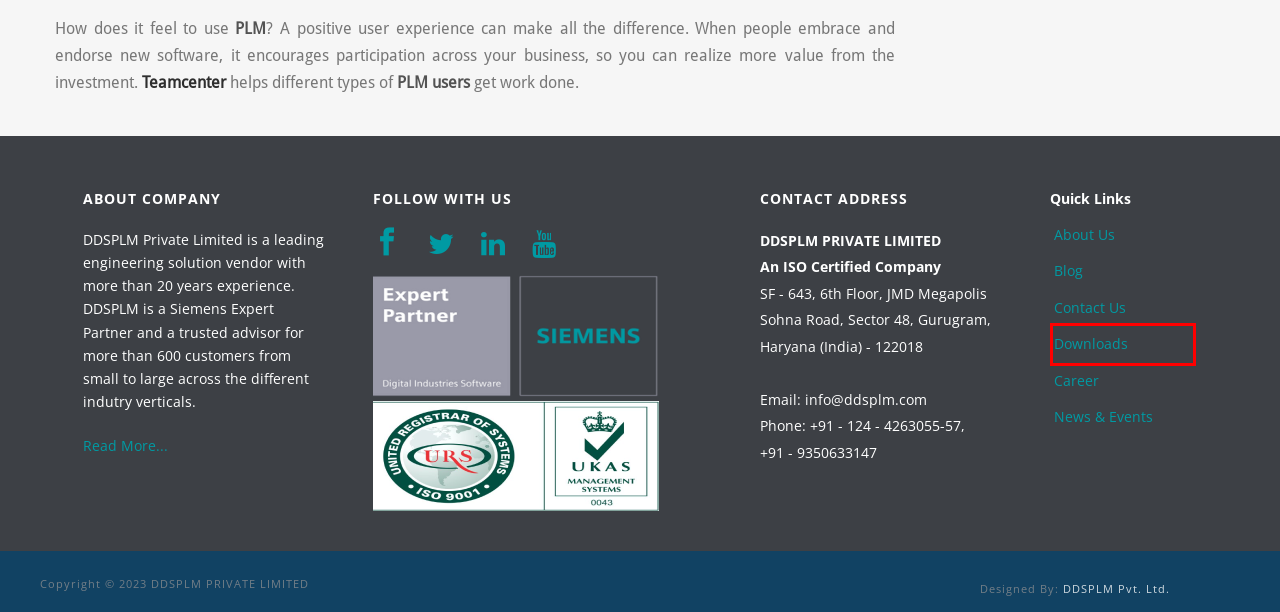Take a look at the provided webpage screenshot featuring a red bounding box around an element. Select the most appropriate webpage description for the page that loads after clicking on the element inside the red bounding box. Here are the candidates:
A. Downloads - Siemens Expert Partner
B. Blog - Siemens Expert Partner
C. Siemens Teamcenter PLM - CAD Data Management Software
D. Startup Bundles - Siemens Economic Startup Packages
E. Career in Siemens NX CAD CAM CAE Software Delhi NCR/Gurgaon
F. Latest Updates - Siemens Expert Partner
G. Design Manufacturing Simulation & Industry 4.0 Siemens Partner - Call 0124- 4263055
H. DDSPLM Private Limited - Assist companies in preparing for Industry 4.0

A